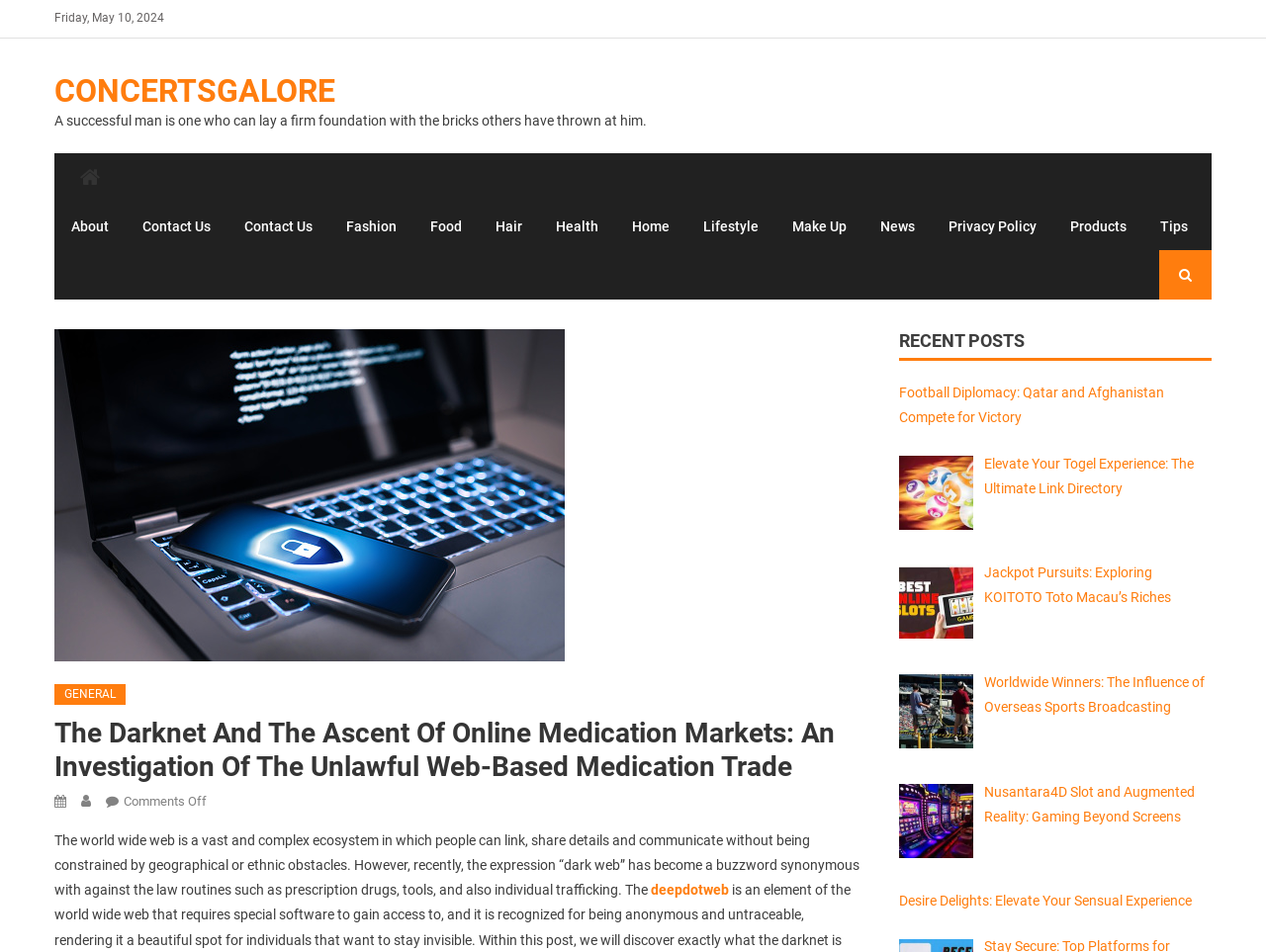Determine the main heading of the webpage and generate its text.

The Darknet And The Ascent Of Online Medication Markets: An Investigation Of The Unlawful Web-Based Medication Trade